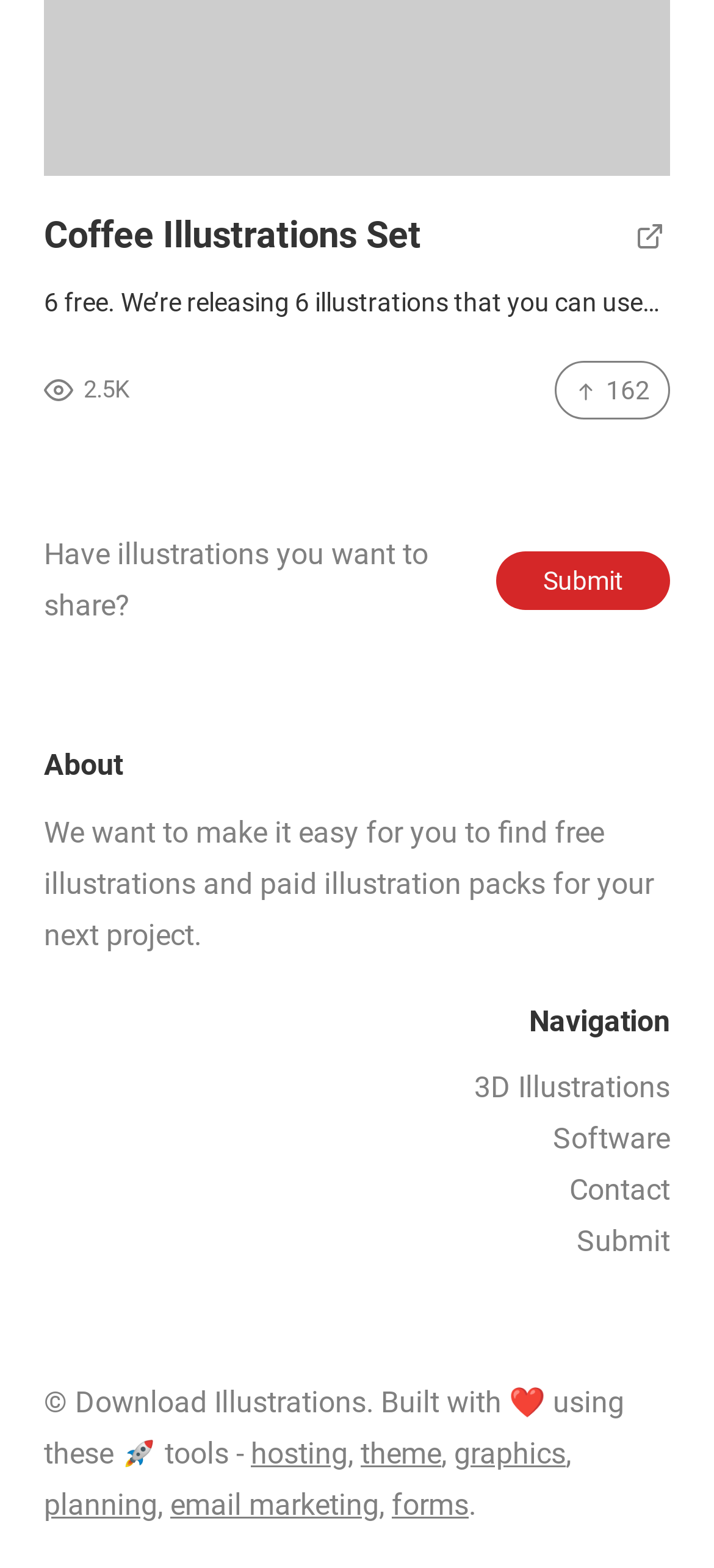Provide a thorough and detailed response to the question by examining the image: 
What is the purpose of the website?

The text 'We want to make it easy for you to find free illustrations and paid illustration packs for your next project.' suggests that the purpose of the website is to provide a platform for users to find free and paid illustrations for their projects.